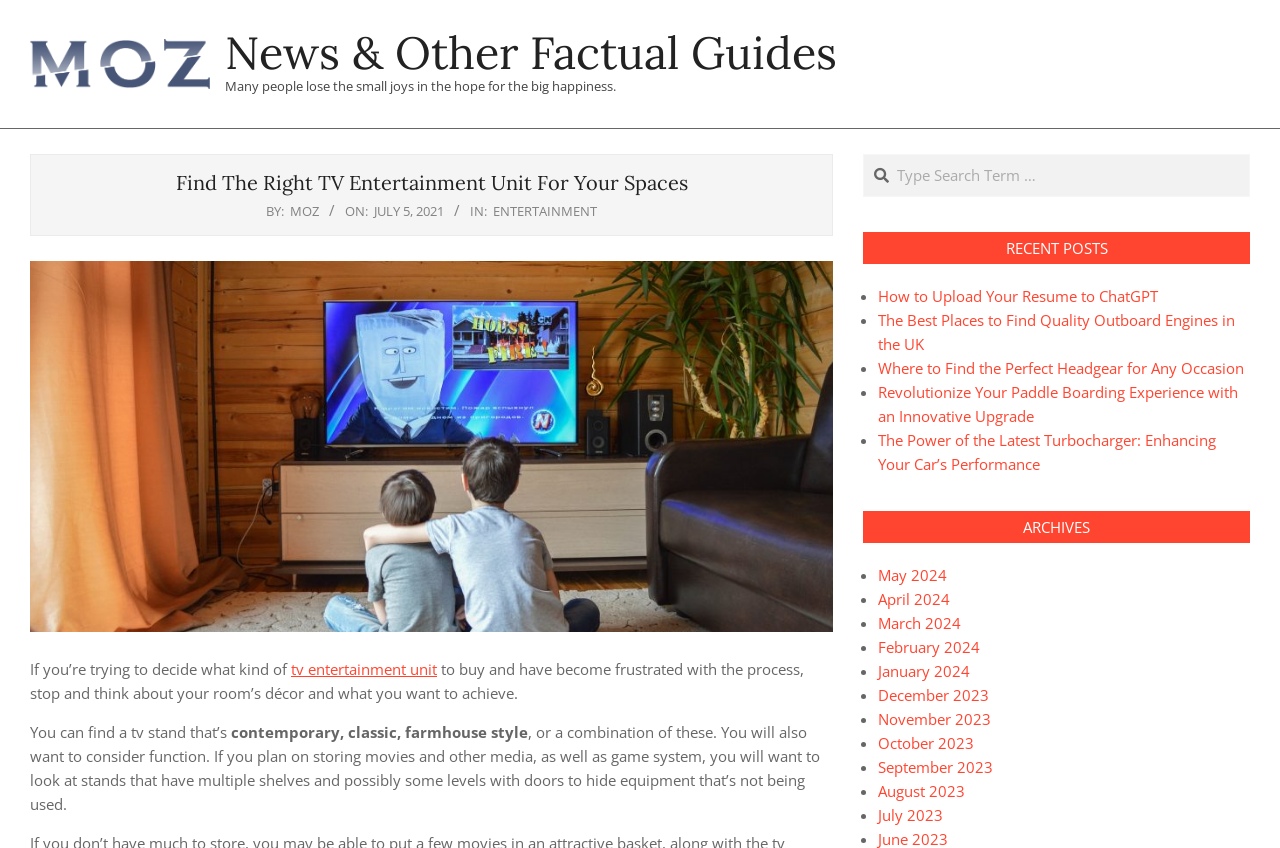Please provide a comprehensive response to the question below by analyzing the image: 
What is the title of the section below the article?

The title of the section below the article is identified as 'RECENT POSTS' based on the heading element with bounding box coordinates [0.674, 0.274, 0.977, 0.311] and OCR text 'RECENT POSTS'.